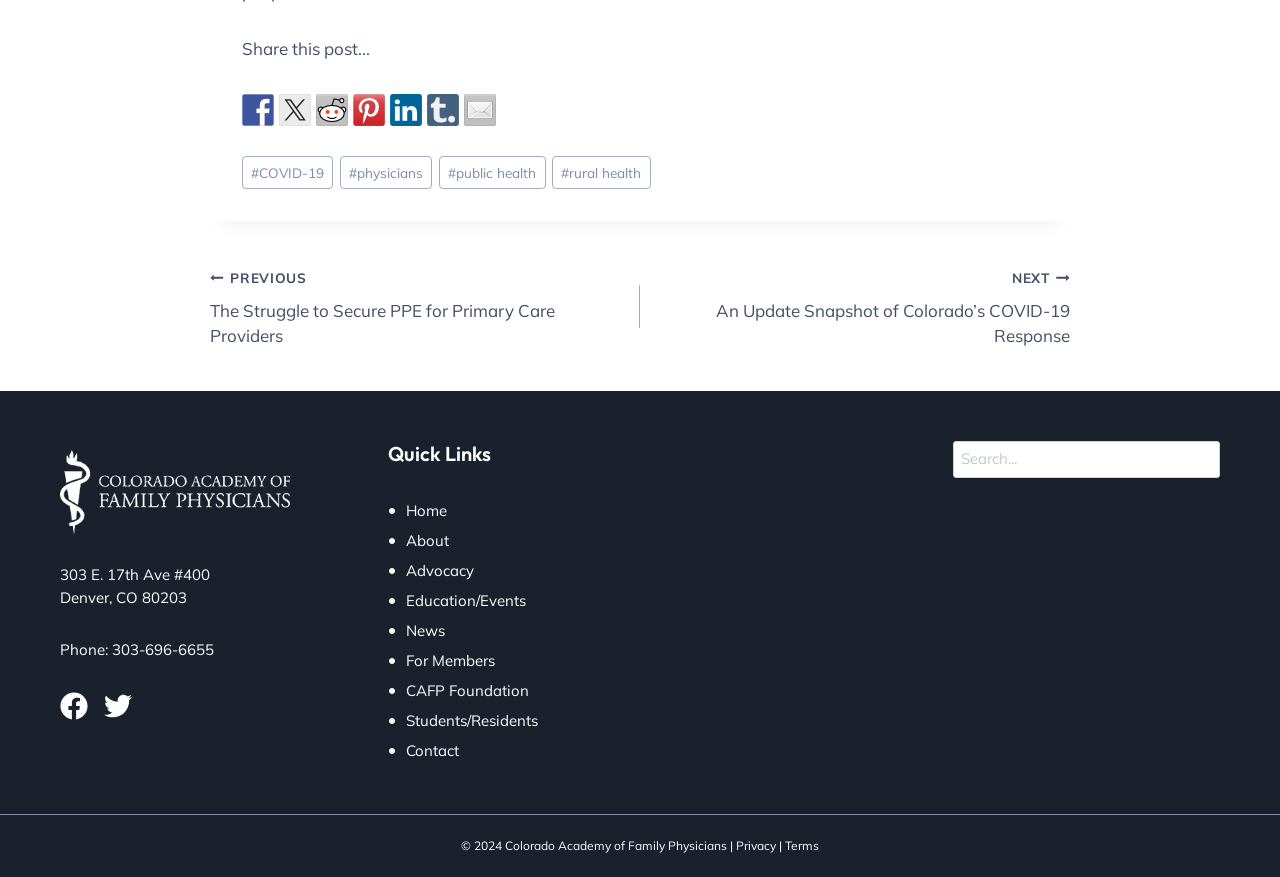What are the tags associated with this post?
Observe the image and answer the question with a one-word or short phrase response.

#COVID-19, #physicians, #public health, #rural health